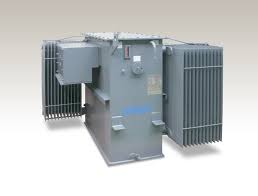Explain in detail what you see in the image.

This image features an electrical transformer, a crucial component in the transmission and distribution of electricity. Transformers play a vital role in adjusting voltage levels to ensure efficient energy delivery from power plants to consumers. The specific design shown includes two distinct sections with prominent cooling fins, indicating it is likely engineered for high performance and thermal management. This type of transformer is commonly utilized by public utility companies, as discussed in the accompanying career story highlighting the experiences of an Electrical Transformer Specialist. The narrative emphasizes the importance of such equipment in the energy sector, showcasing its relevance in both technical expertise and career paths within the industry.